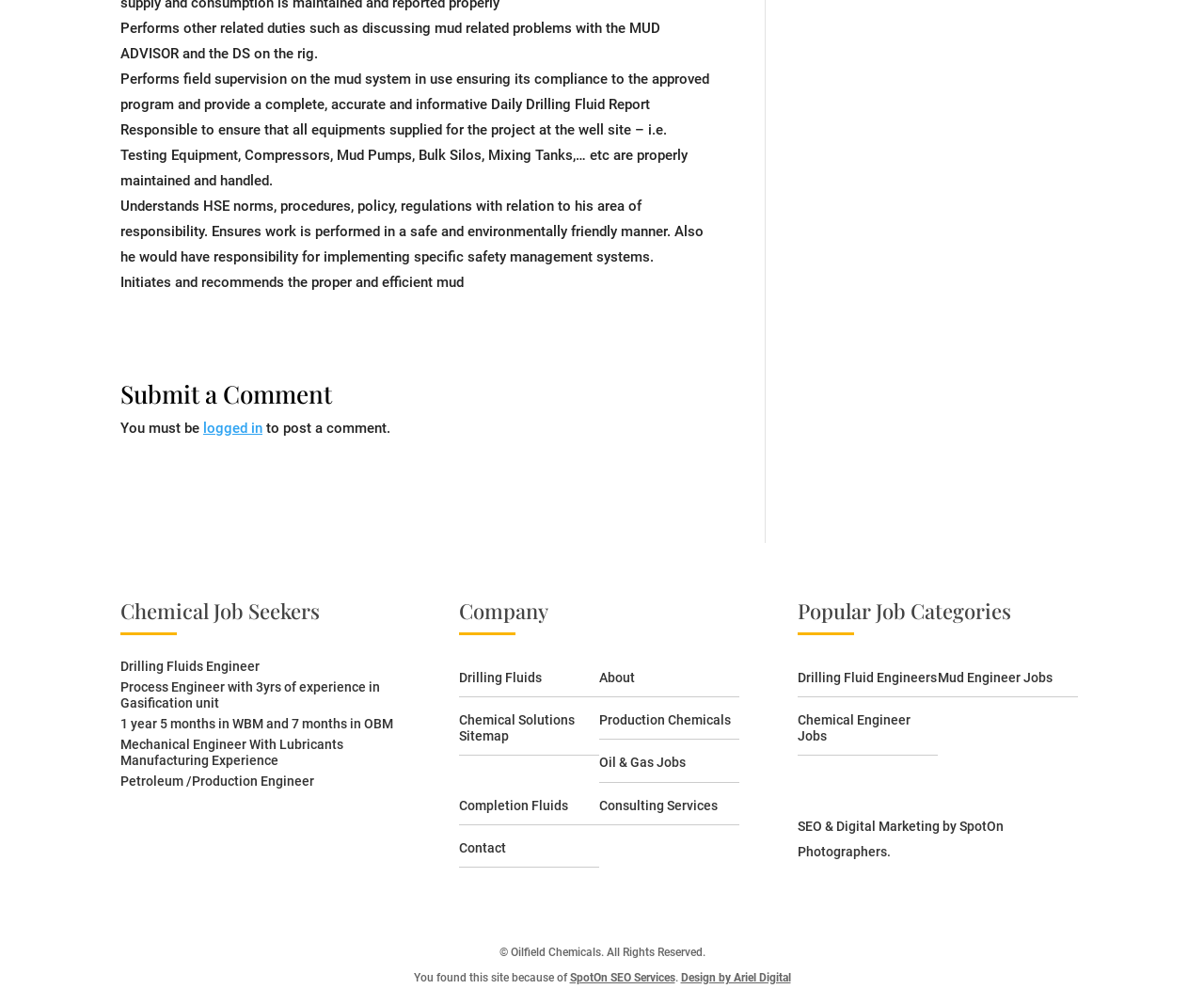Locate the bounding box coordinates of the area you need to click to fulfill this instruction: 'View Drilling Fluids Engineer job'. The coordinates must be in the form of four float numbers ranging from 0 to 1: [left, top, right, bottom].

[0.1, 0.656, 0.216, 0.671]